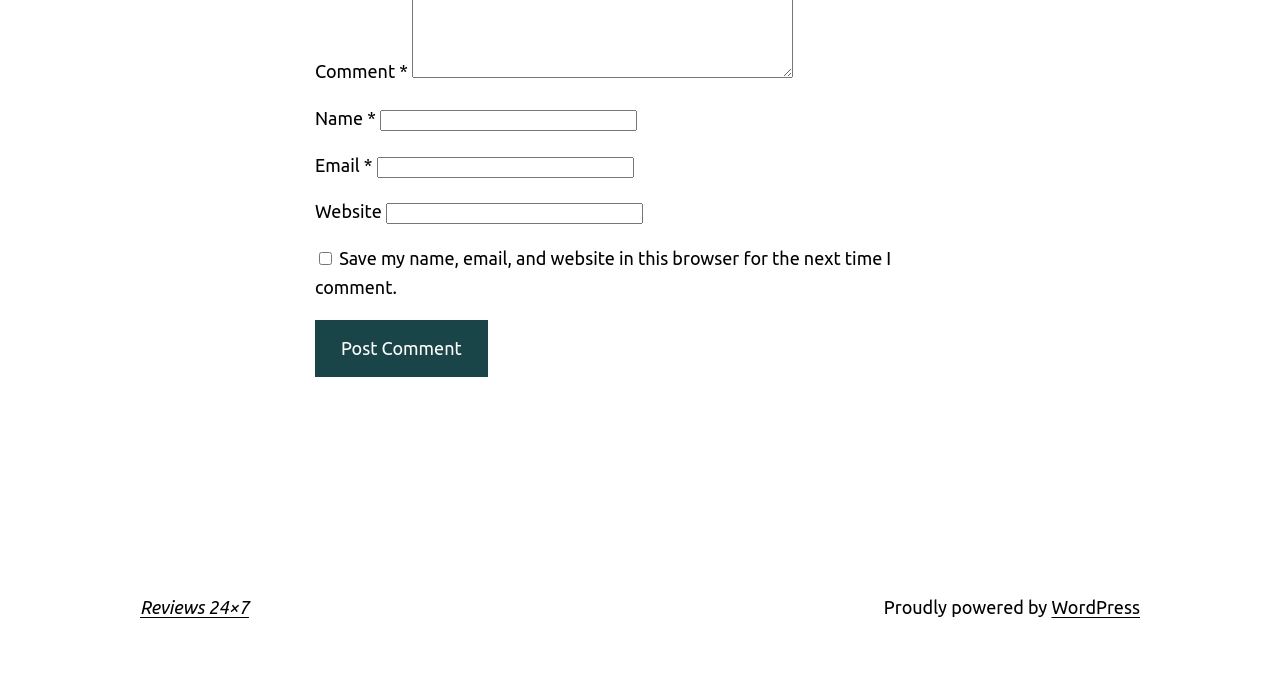Using the description "Reviews 24×7", predict the bounding box of the relevant HTML element.

[0.109, 0.871, 0.194, 0.9]